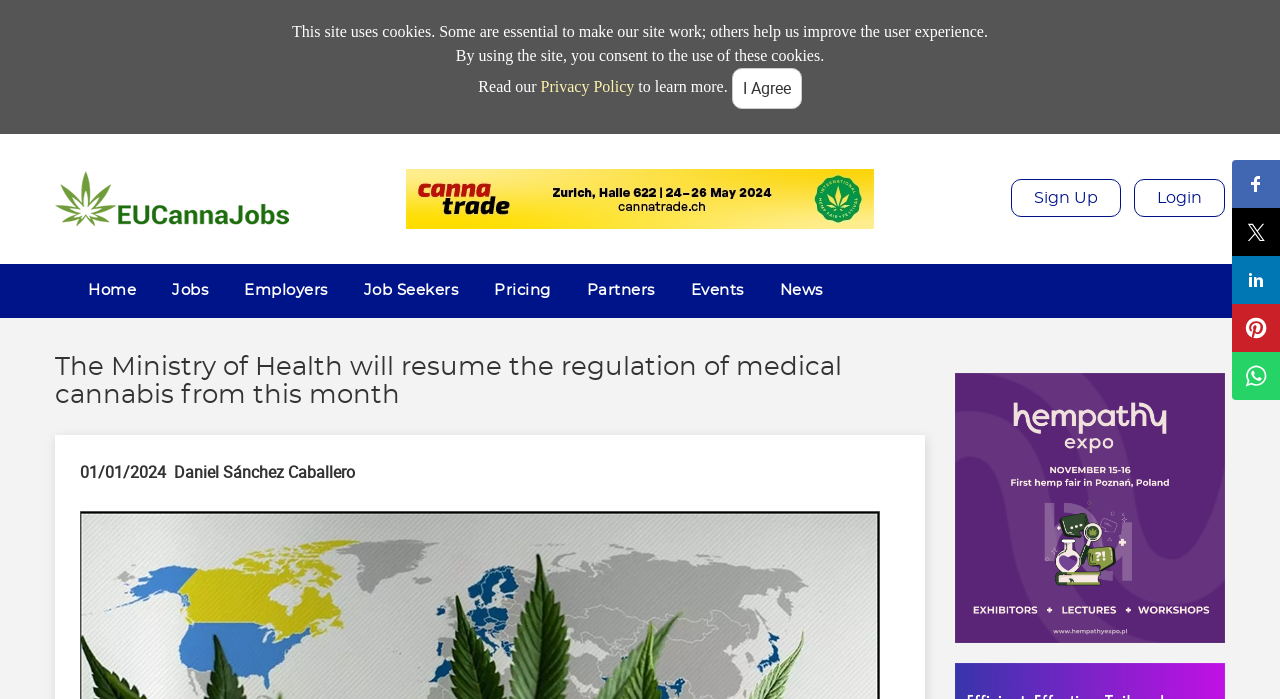What is the purpose of the website?
Please use the image to provide a one-word or short phrase answer.

Cannabis industry job board